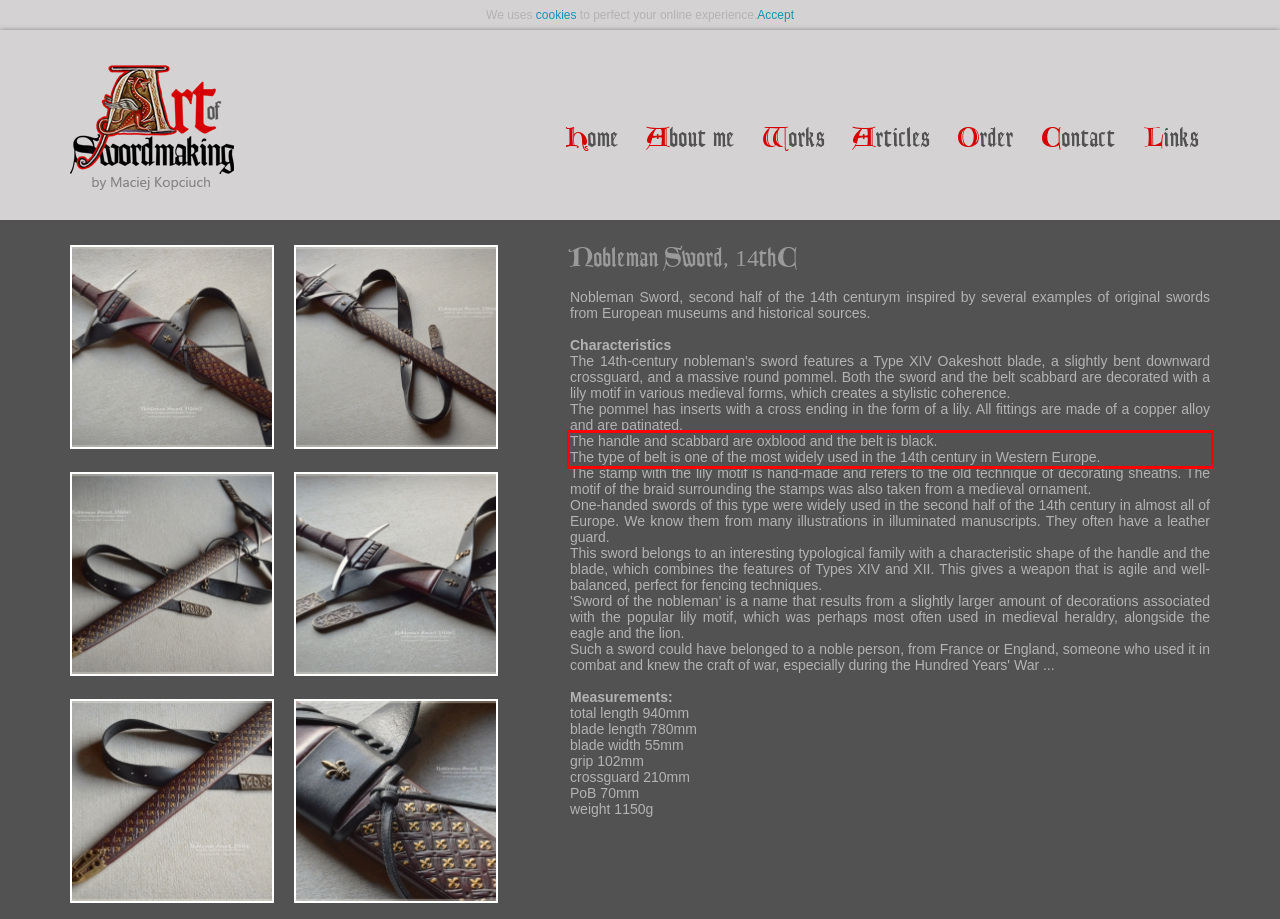There is a UI element on the webpage screenshot marked by a red bounding box. Extract and generate the text content from within this red box.

The handle and scabbard are oxblood and the belt is black. The type of belt is one of the most widely used in the 14th century in Western Europe.